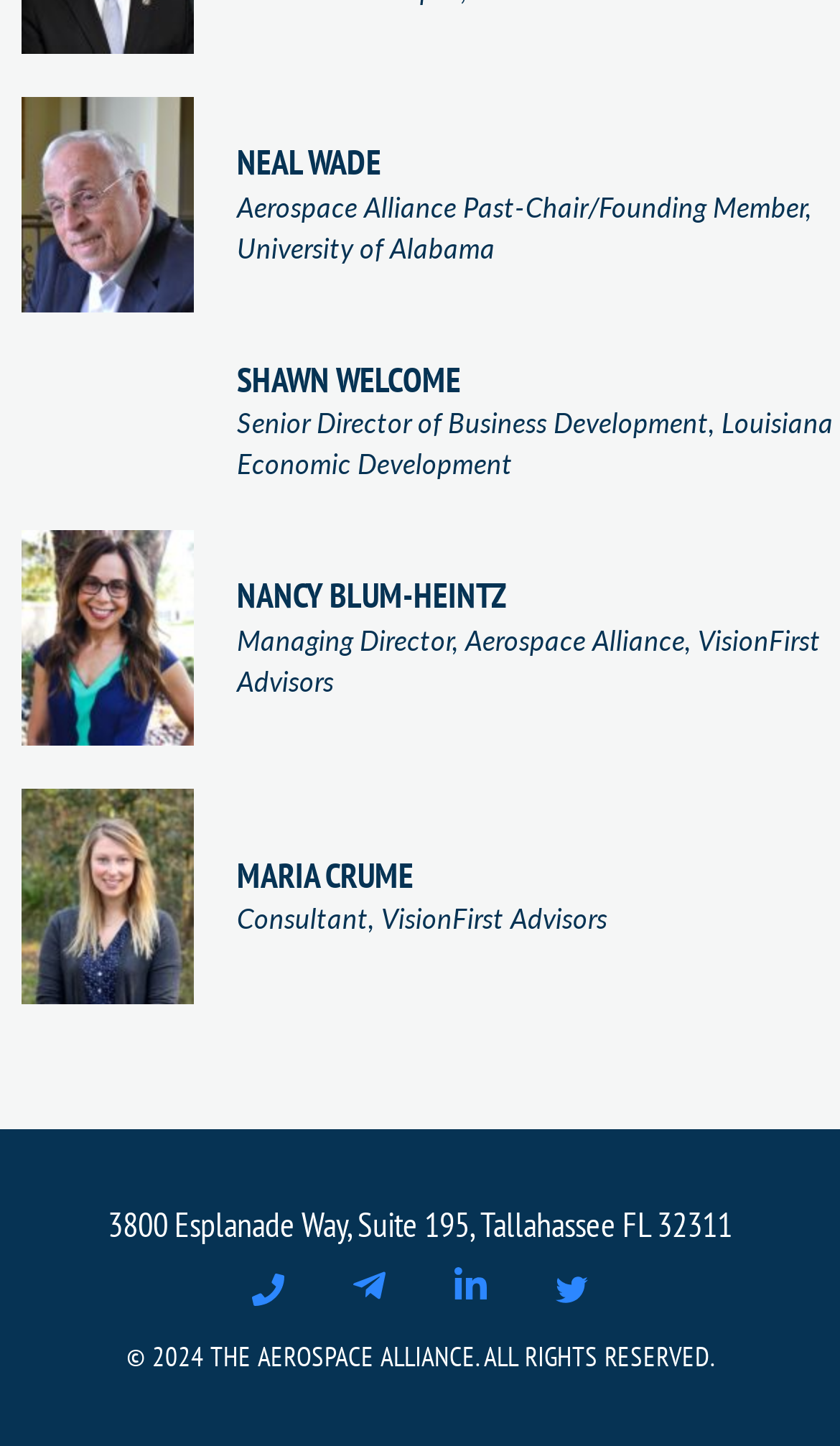Using the information in the image, give a comprehensive answer to the question: 
What is the job title of SHAWN WELCOME?

I found the heading element with the text 'SHAWN WELCOME' and then looked for the corresponding StaticText element, which contains the job title 'Senior Director of Business Development, Louisiana Economic Development'. I extracted the job title from this text.